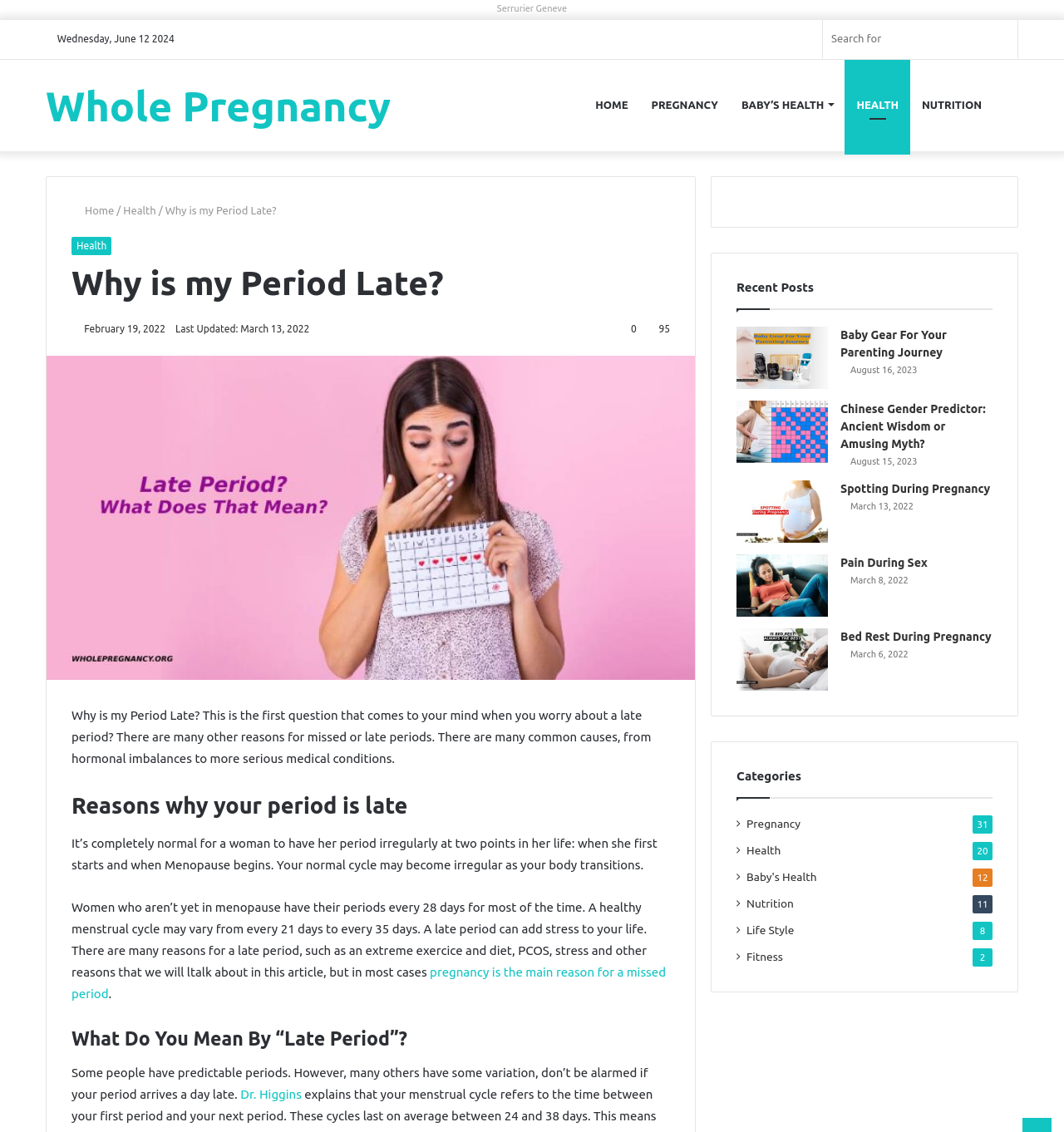Determine the bounding box coordinates for the element that should be clicked to follow this instruction: "Read the article about 'Why is my Period Late?'". The coordinates should be given as four float numbers between 0 and 1, in the format [left, top, right, bottom].

[0.067, 0.229, 0.63, 0.271]